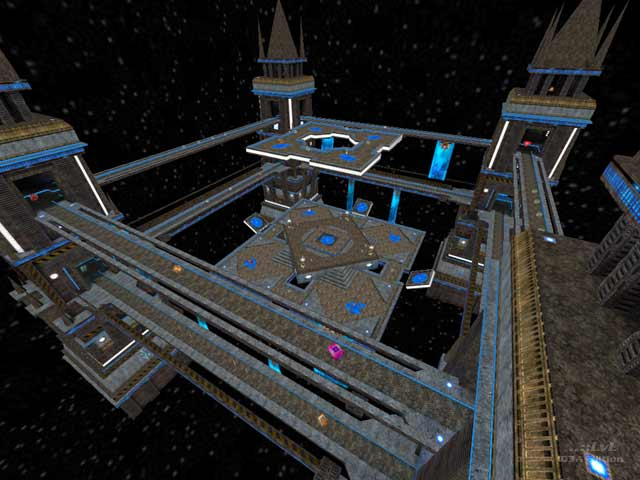How many prominent towers are connected by walkways?
Based on the visual content, answer with a single word or a brief phrase.

Four